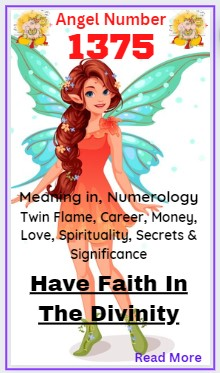Generate a detailed caption for the image.

The image depicts a whimsical illustration centered around "Angel Number 1375." A character depicted as a fairy with vibrant blue wings and flowing chestnut hair stands prominently. She is adorned in a bright red dress, exuding a sense of enchantment and positivity. Surrounding her are bold texts that emphasize the significance of the angel number, stating "Angel Number 1375" at the top, along with phrases like "Have Faith In The Divinity" and details about its meanings in various aspects of life, including career, love, and spirituality. The design is visually engaging, capturing the essence of guidance and the mystical nature associated with angel numbers. The overall composition invites viewers to delve deeper into understanding the importance of this number in their lives.